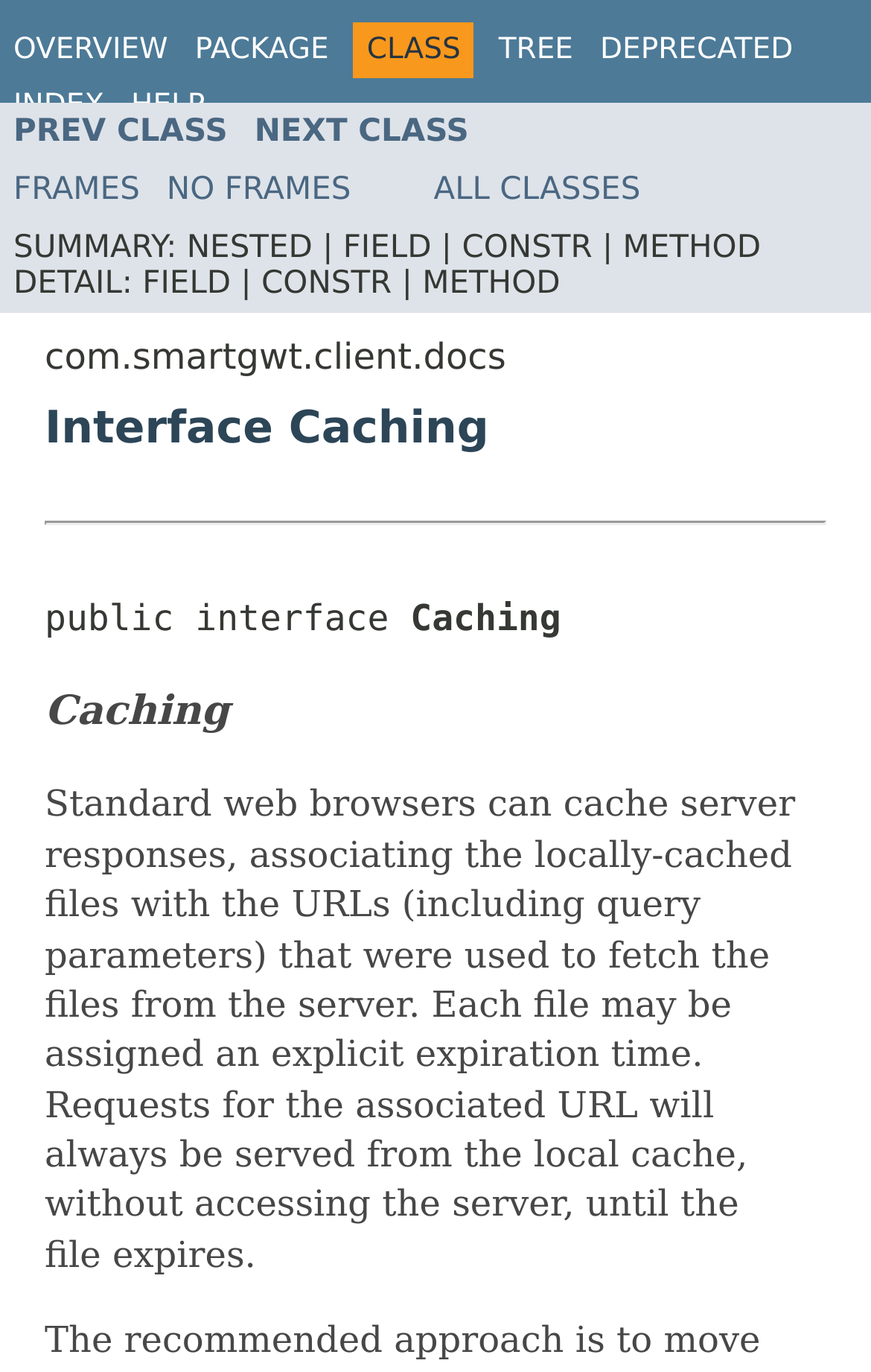Analyze the image and answer the question with as much detail as possible: 
How many sections are there in the webpage?

There are three main sections in the webpage: the navigation section, the summary section, and the detail section, which are separated by horizontal separators and have distinct headings and content.